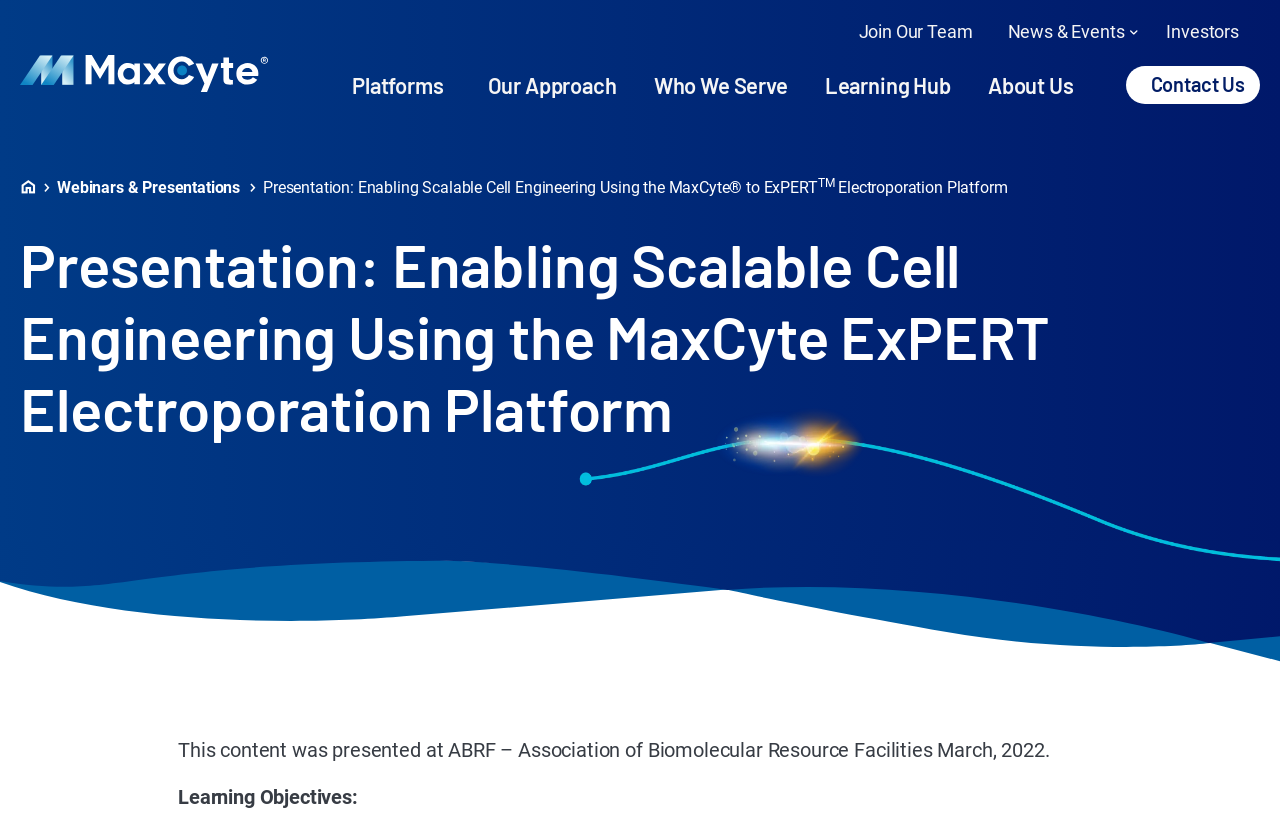Determine the bounding box of the UI element mentioned here: "About Us". The coordinates must be in the format [left, top, right, bottom] with values ranging from 0 to 1.

[0.755, 0.08, 0.85, 0.129]